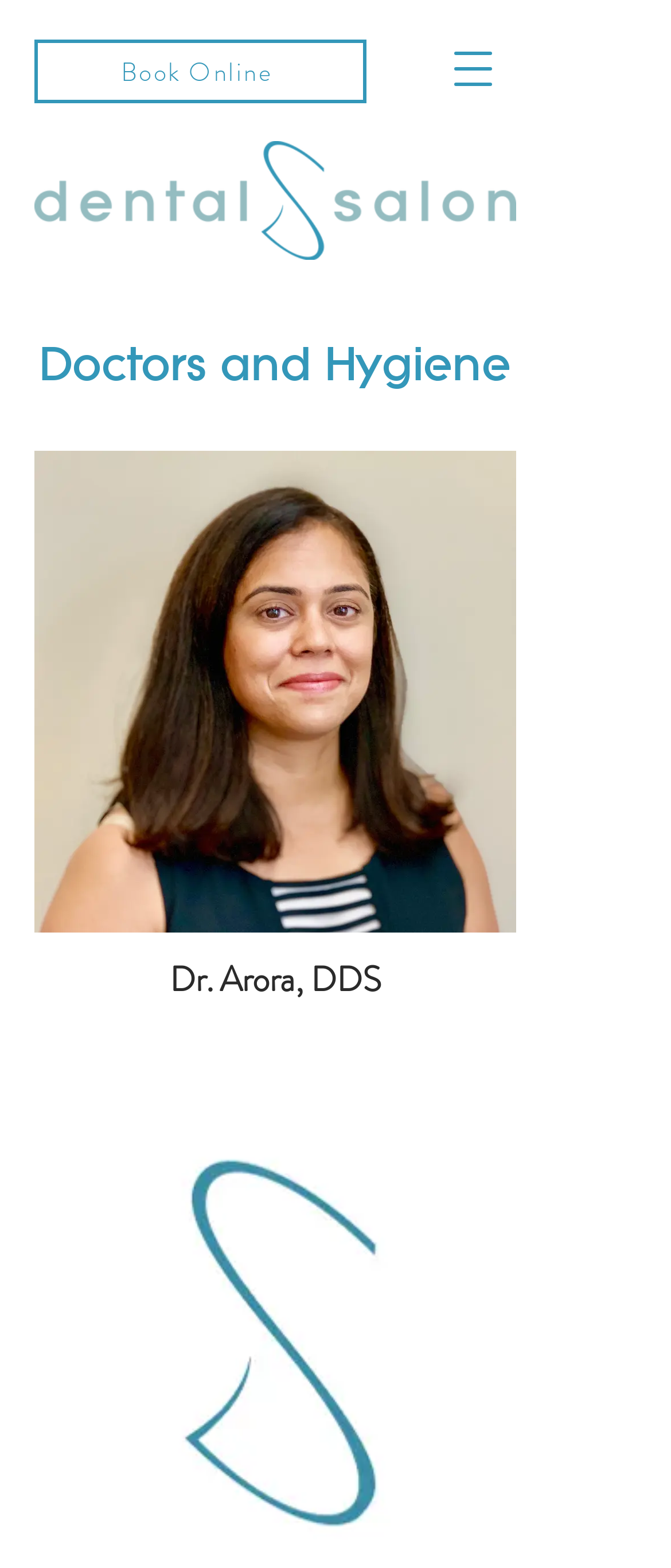Determine the bounding box for the HTML element described here: "Dr. Arora, DDS". The coordinates should be given as [left, top, right, bottom] with each number being a float between 0 and 1.

[0.051, 0.287, 0.769, 0.684]